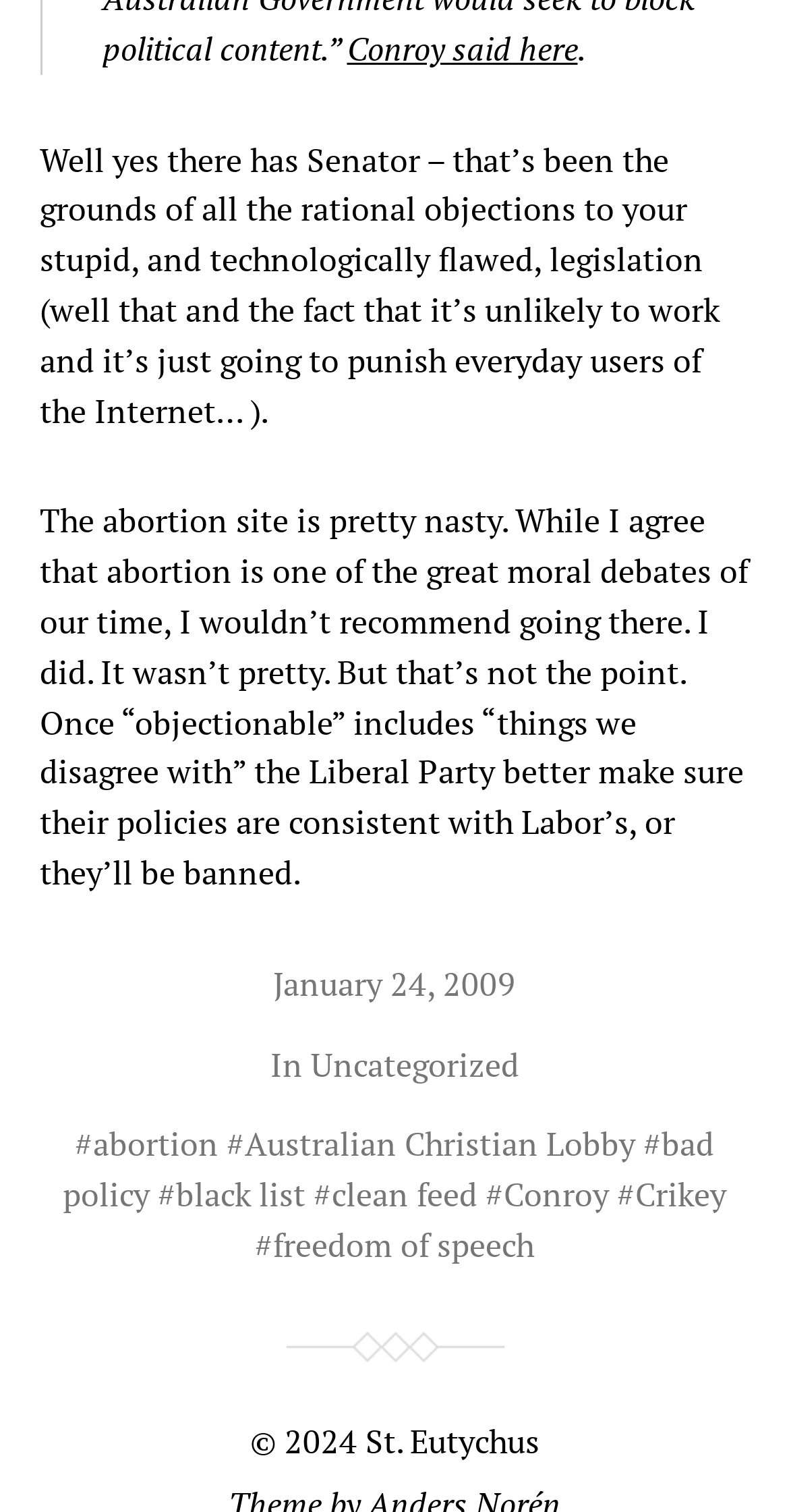What is the date of the article?
Offer a detailed and exhaustive answer to the question.

The date of the article is January 24, 2009, as indicated by the link 'January 24, 2009'.